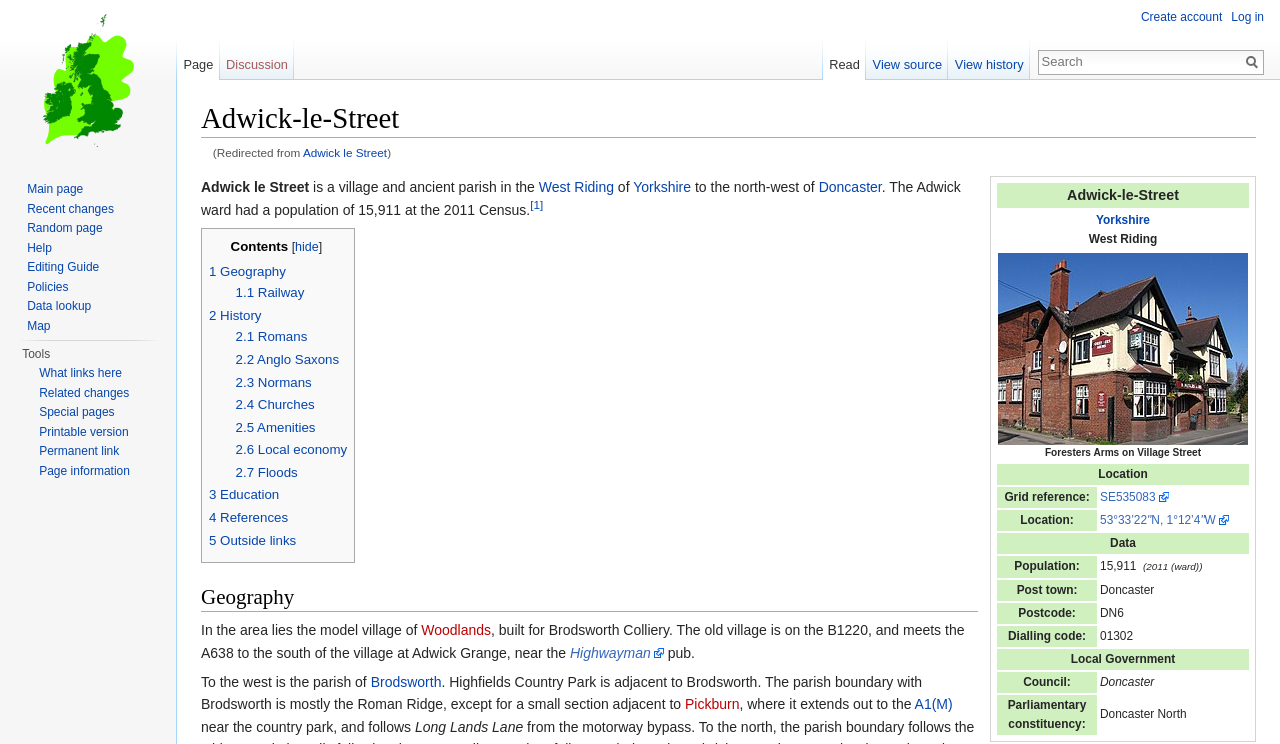Could you specify the bounding box coordinates for the clickable section to complete the following instruction: "Read about Geography"?

[0.163, 0.355, 0.223, 0.375]